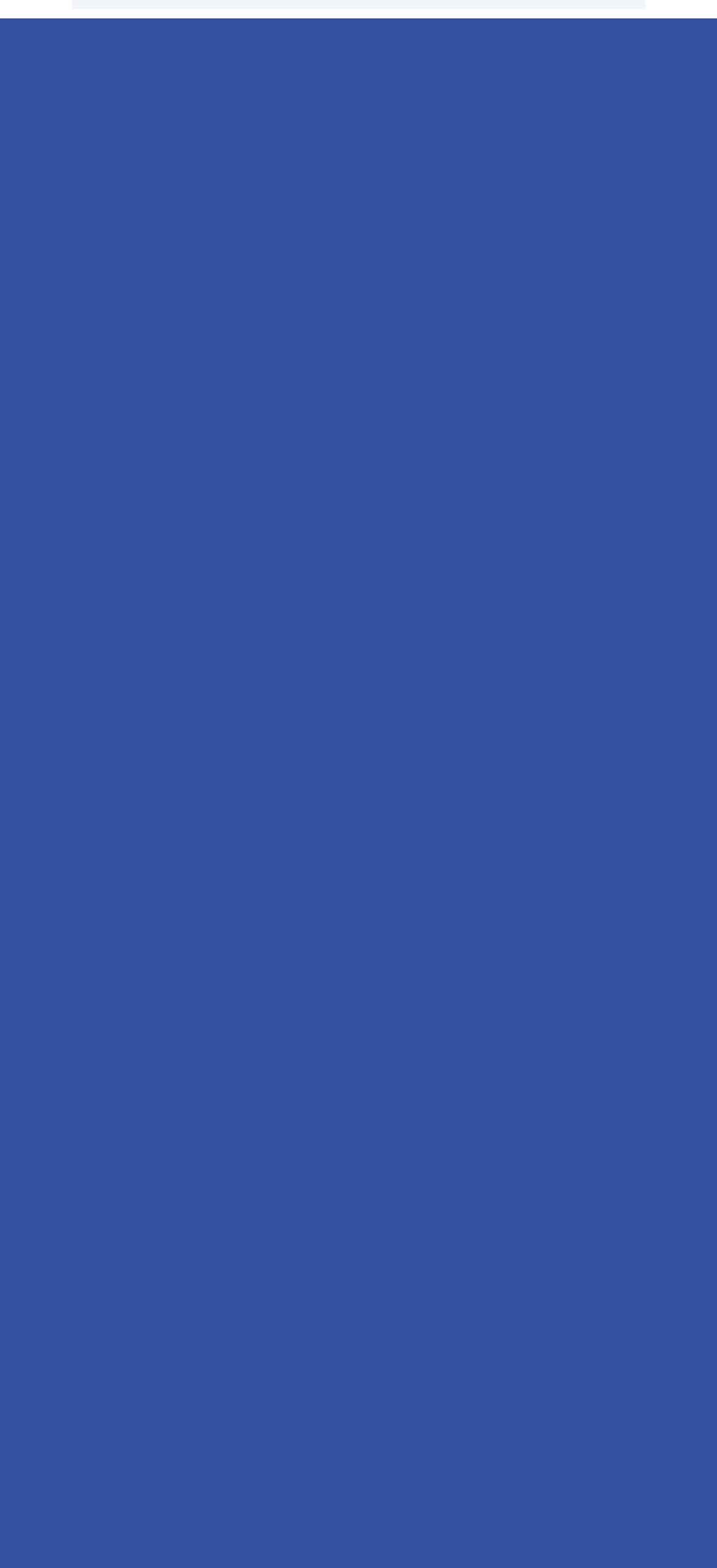Using the provided element description: "Sharing Dots", identify the bounding box coordinates. The coordinates should be four floats between 0 and 1 in the order [left, top, right, bottom].

[0.308, 0.156, 0.692, 0.223]